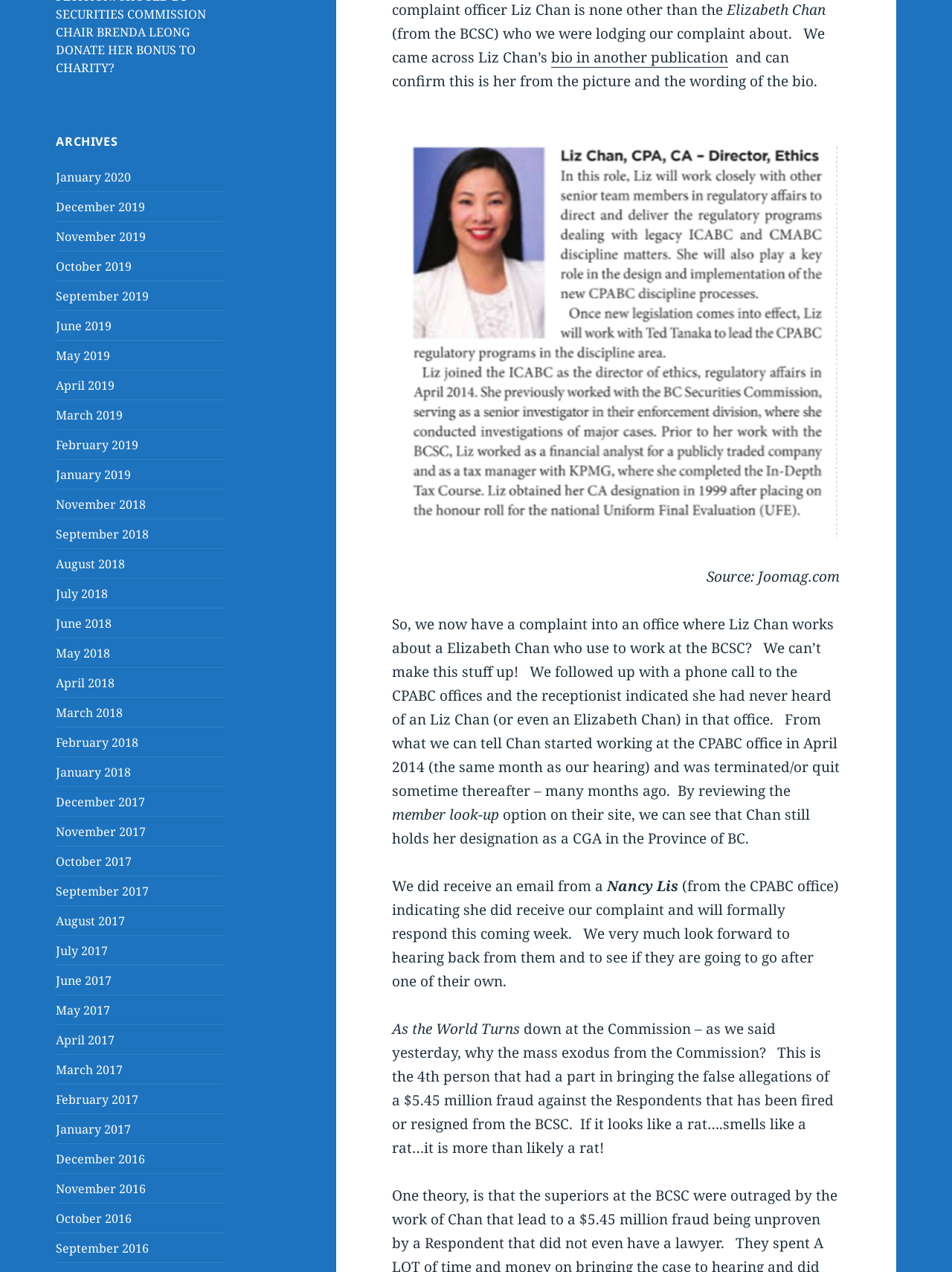Locate the UI element that matches the description bio in another publication in the webpage screenshot. Return the bounding box coordinates in the format (top-left x, top-left y, bottom-right x, bottom-right y), with values ranging from 0 to 1.

[0.579, 0.037, 0.765, 0.053]